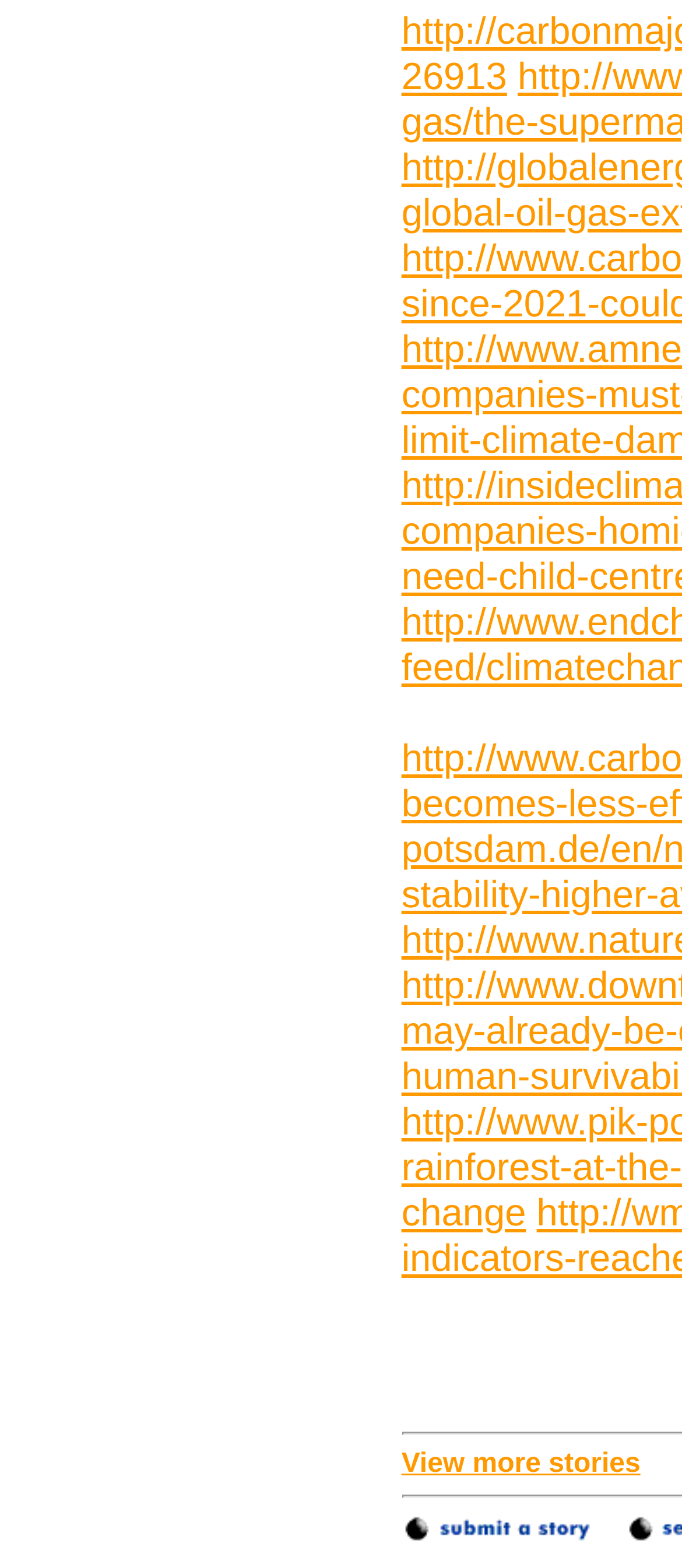Calculate the bounding box coordinates for the UI element based on the following description: "alt="Submit a Story"". Ensure the coordinates are four float numbers between 0 and 1, i.e., [left, top, right, bottom].

[0.589, 0.971, 0.907, 0.99]